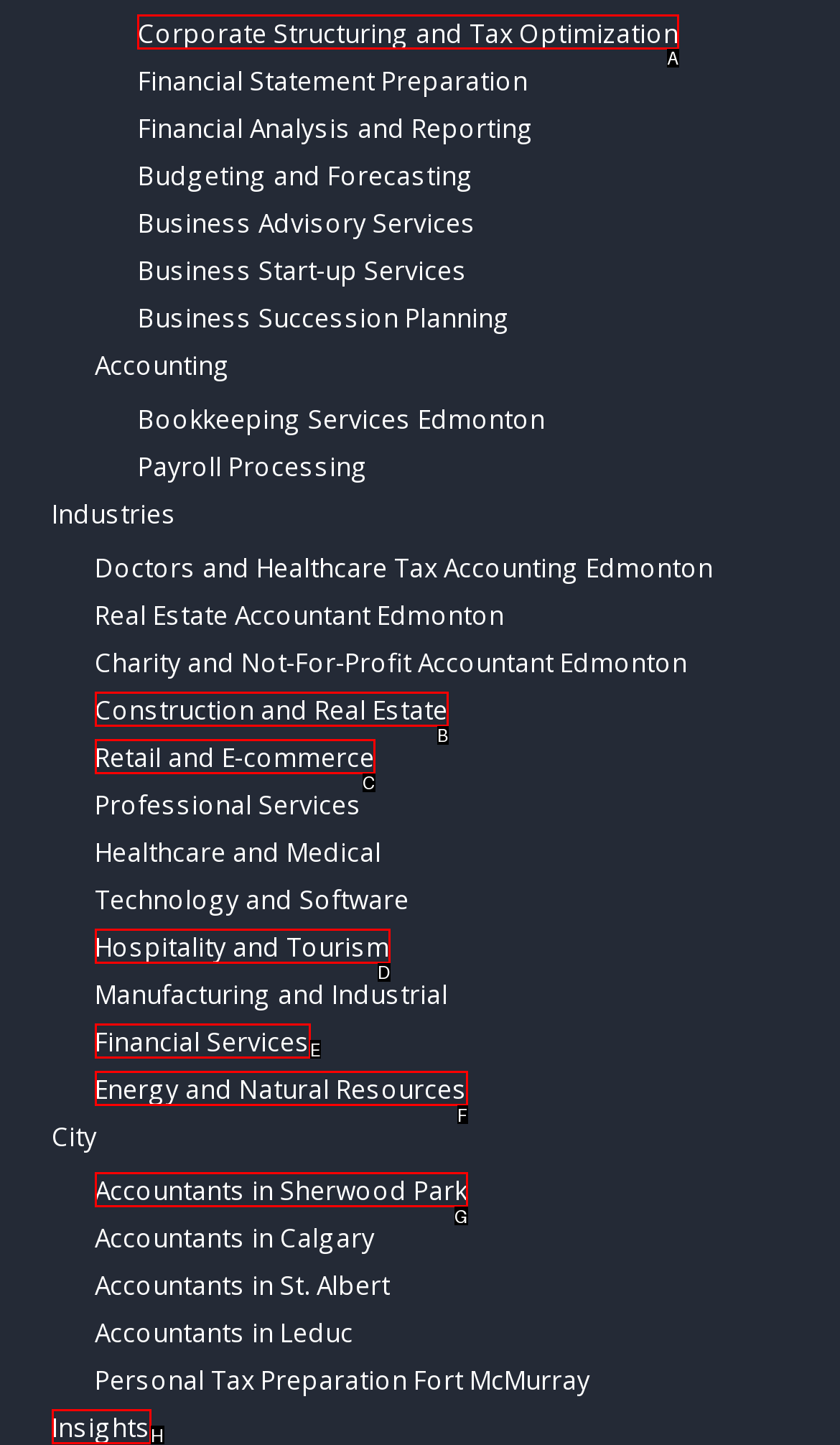Identify which HTML element should be clicked to fulfill this instruction: View Corporate Structuring and Tax Optimization services Reply with the correct option's letter.

A